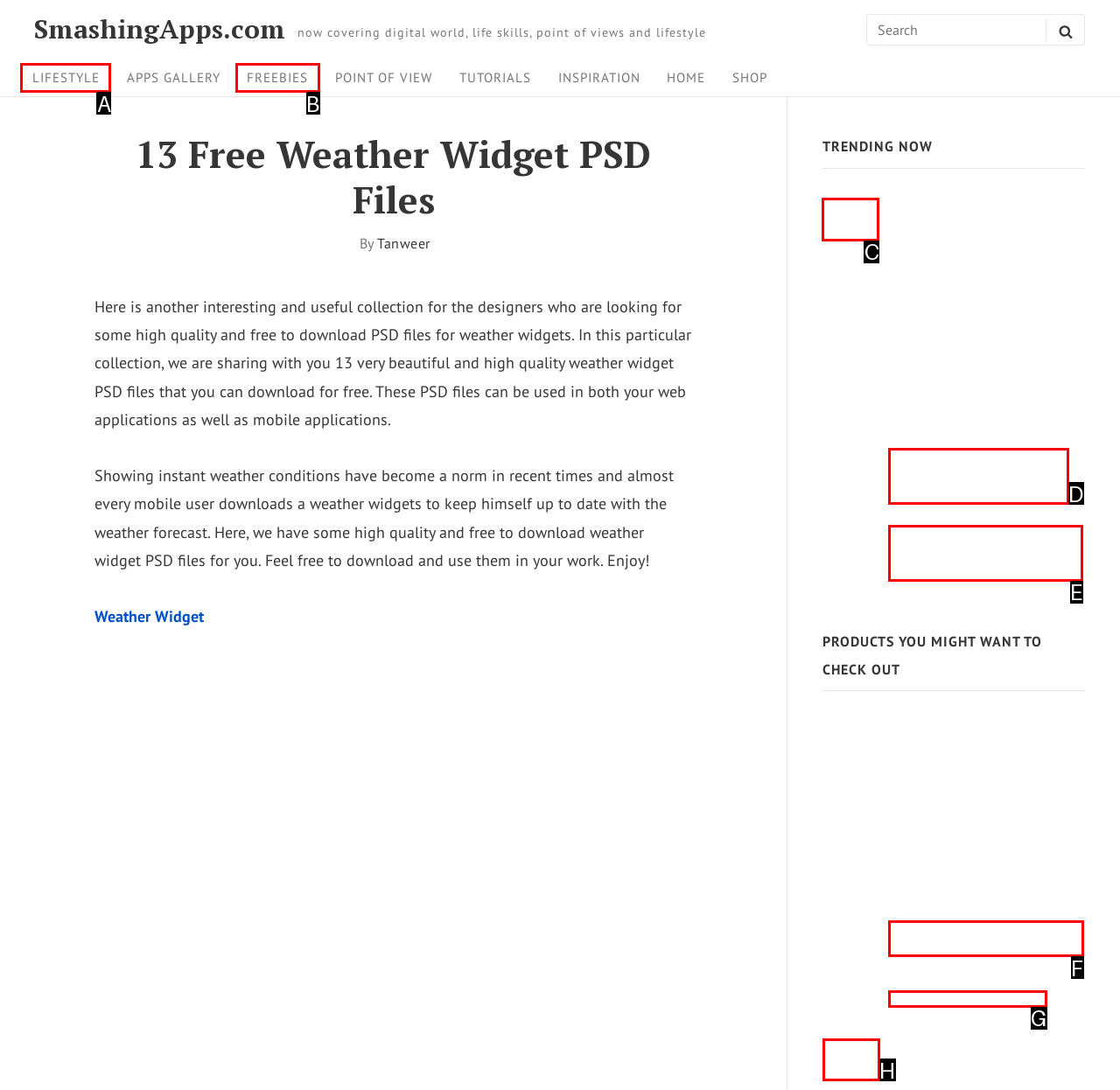Pick the option that should be clicked to perform the following task: Check out the trending article about Best Free Secure Remote Desktop Software
Answer with the letter of the selected option from the available choices.

C